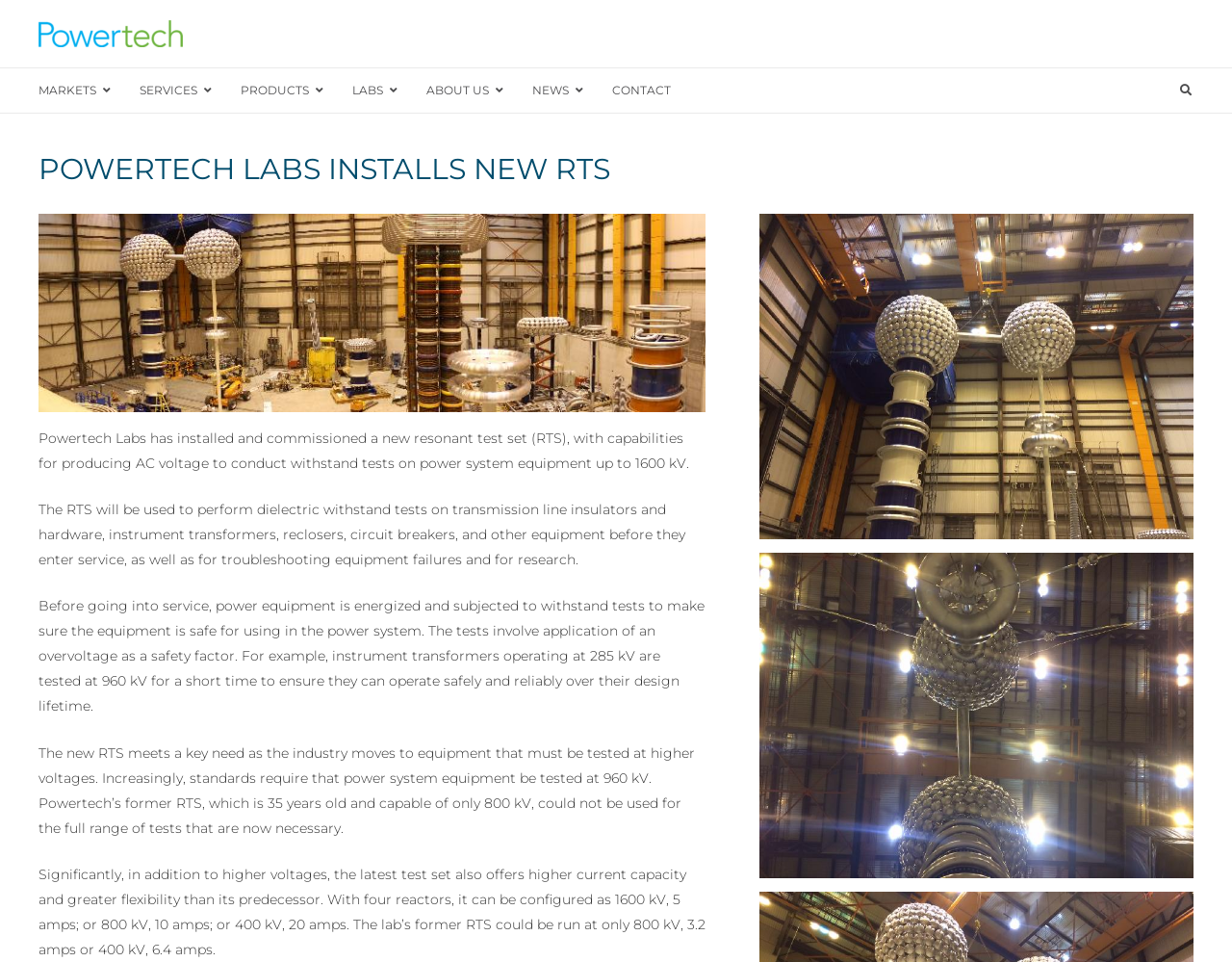Provide your answer in one word or a succinct phrase for the question: 
What is the maximum voltage capacity of the new RTS?

1600 kV